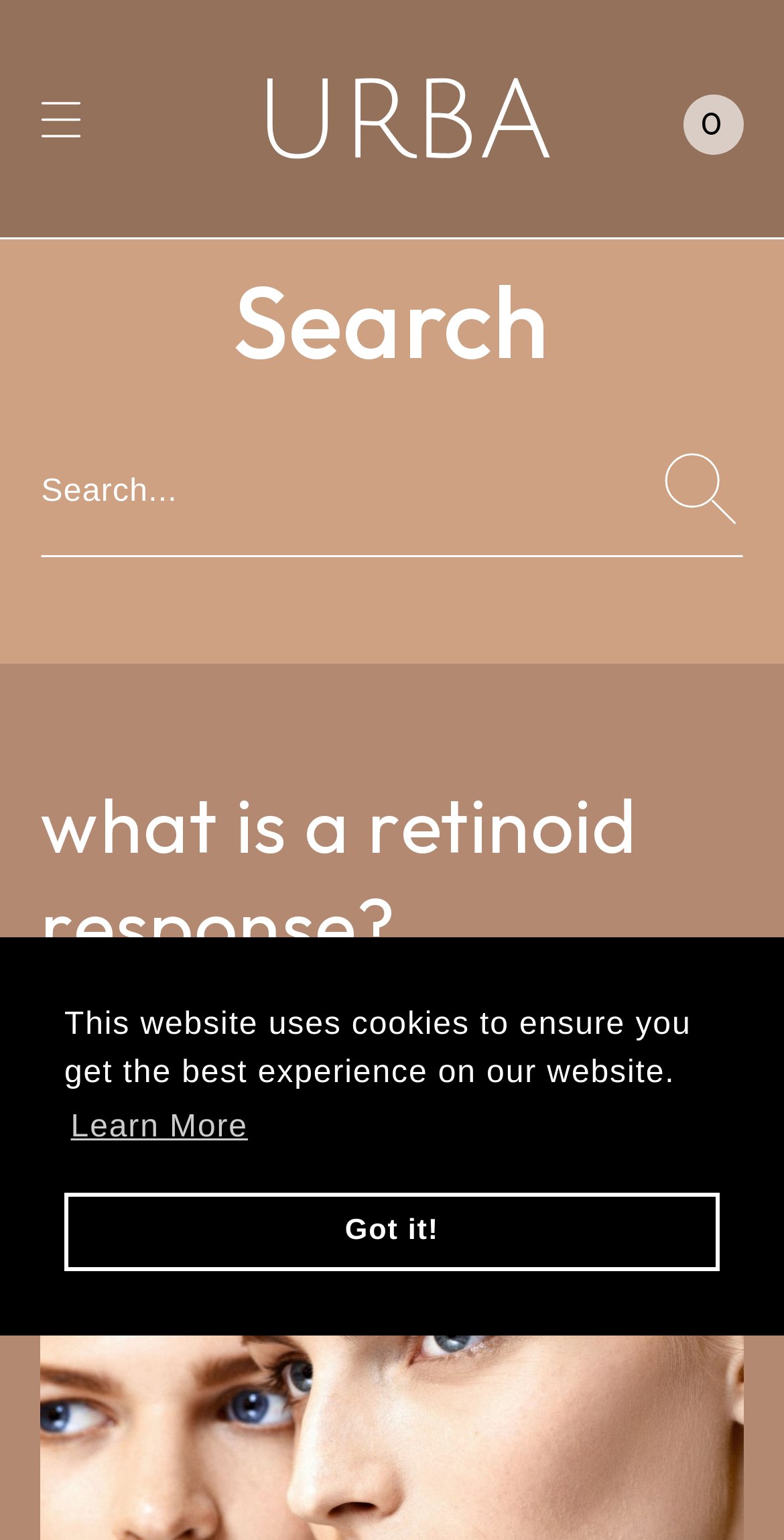What is the purpose of the button with the text 'Learn More'?
Examine the image closely and answer the question with as much detail as possible.

I found a button element with the text 'Learn More' inside a dialog element with the ID 'cookieconsent'. The context of this dialog suggests that the button is related to learning more about cookies, which is why I answered 'To learn more about cookies'.